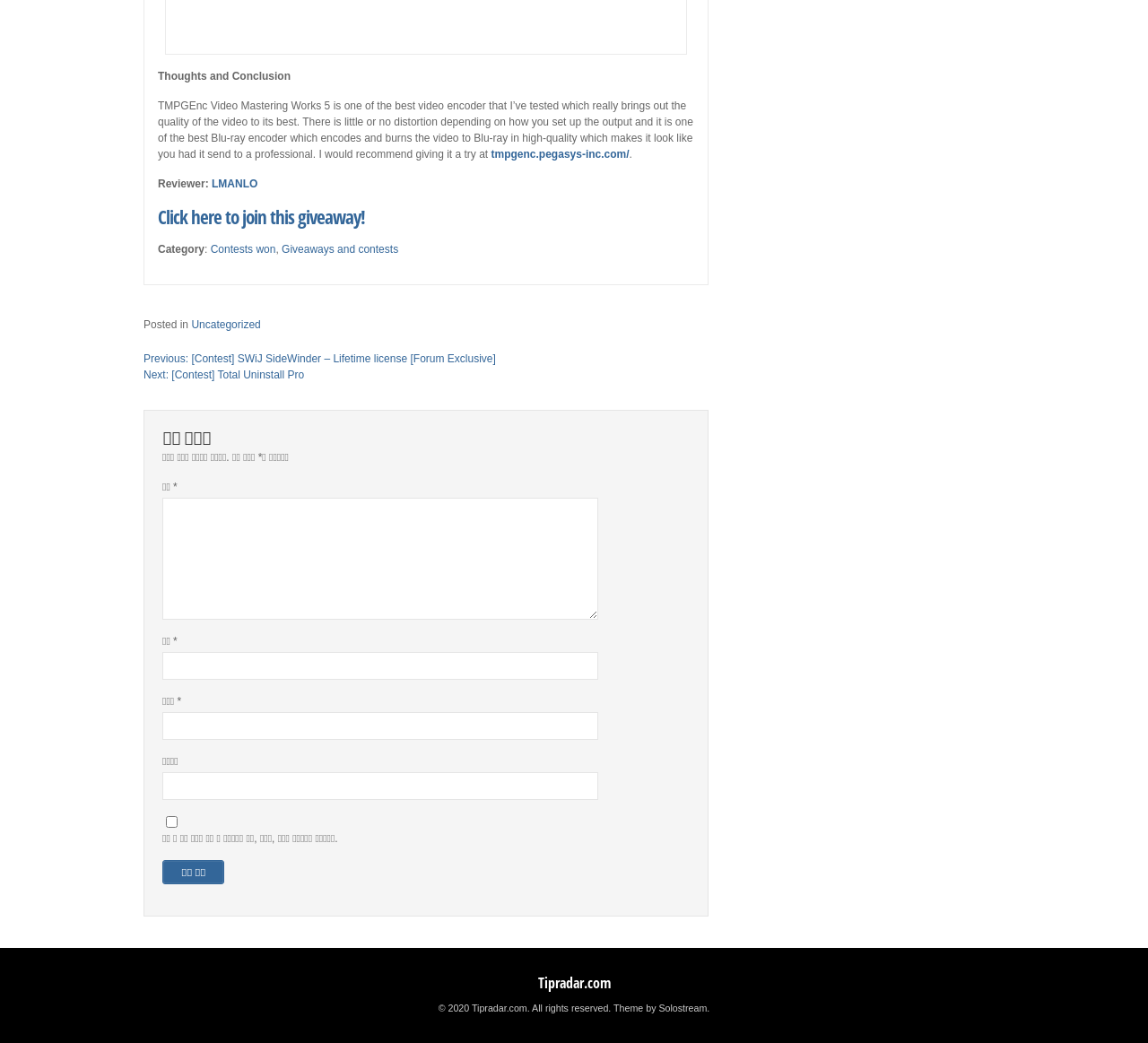Find and indicate the bounding box coordinates of the region you should select to follow the given instruction: "Learn about dental care".

None